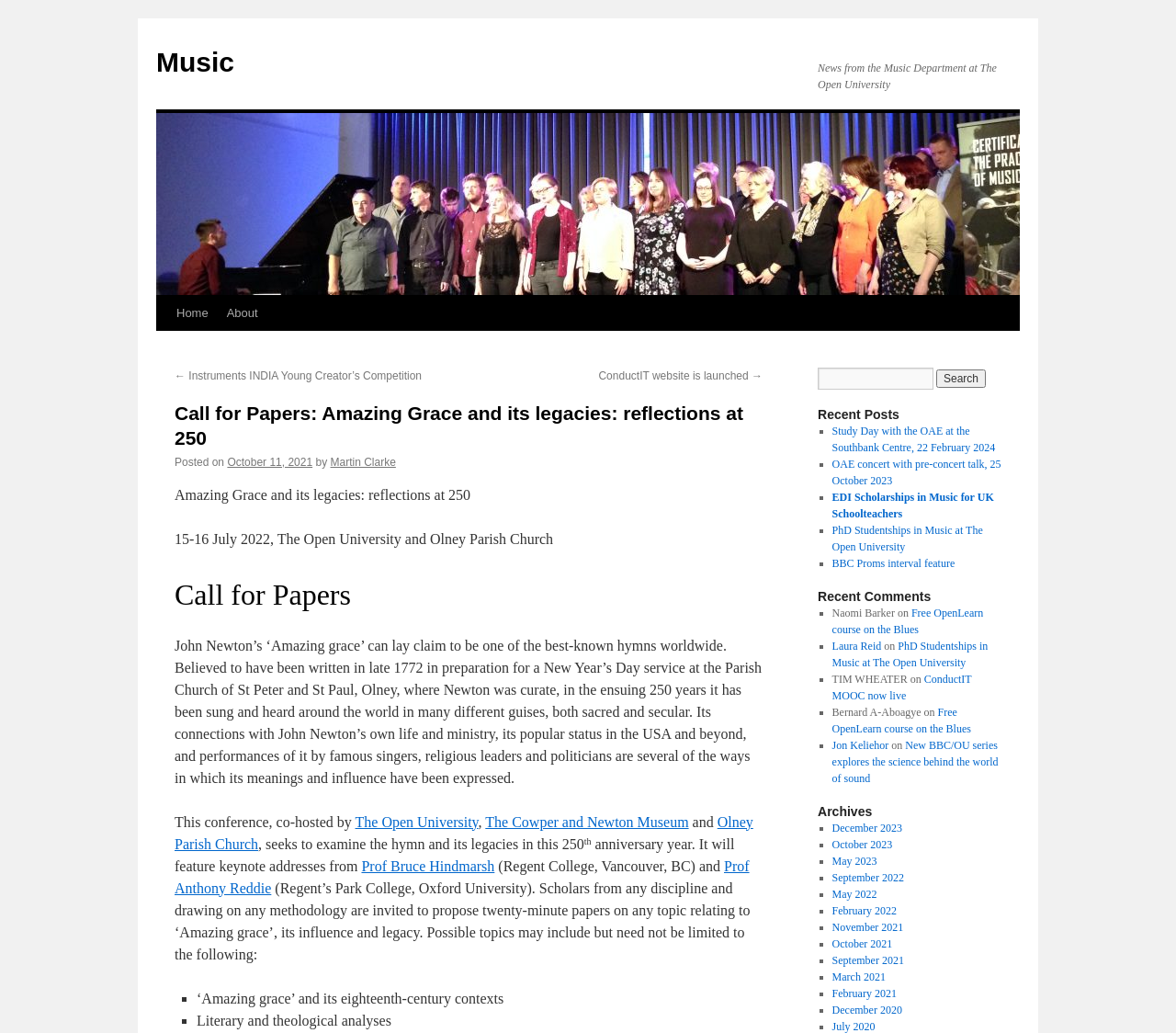What is the date of the conference?
Look at the image and respond with a one-word or short-phrase answer.

15-16 July 2022